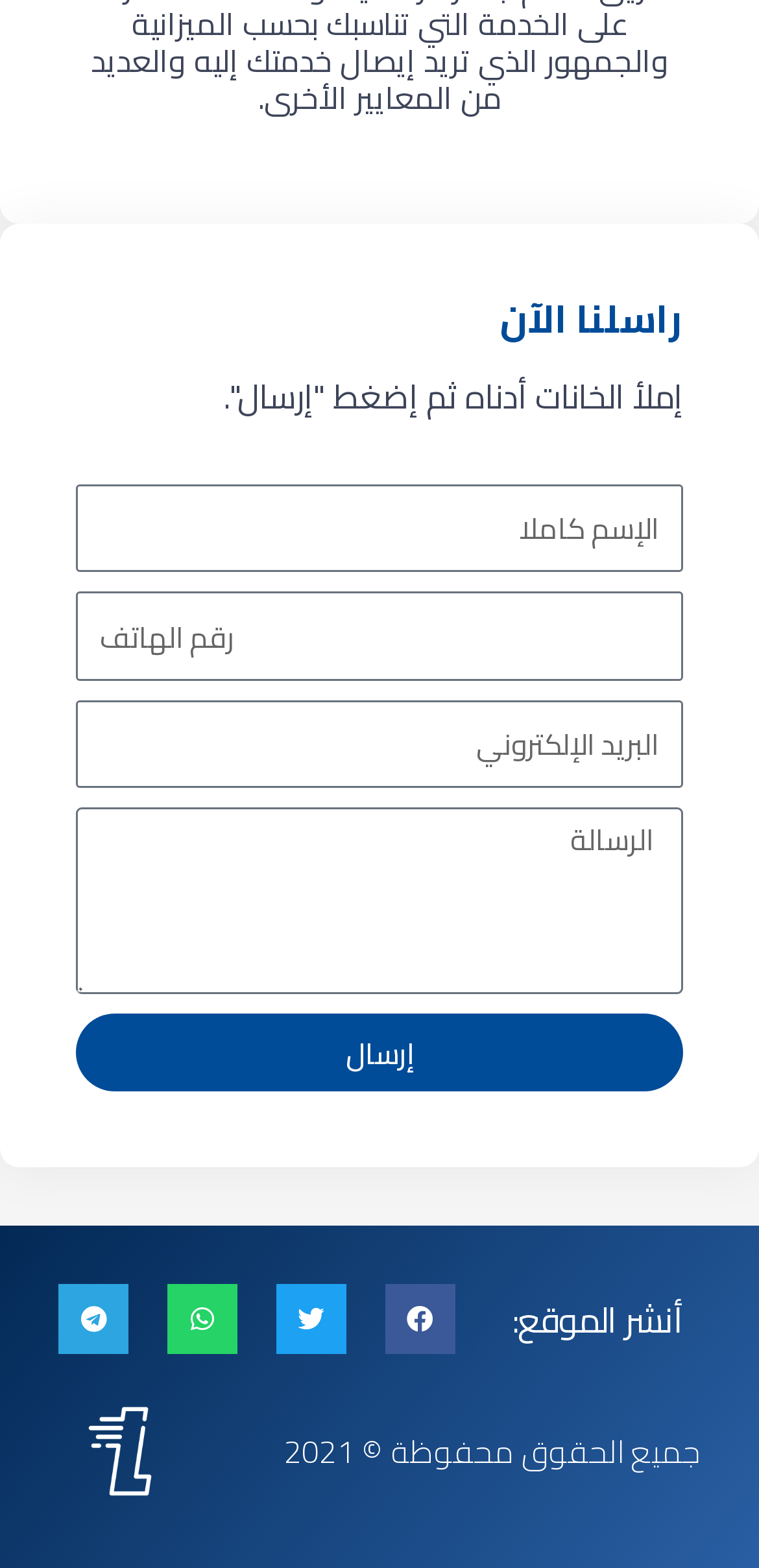Identify the bounding box coordinates of the clickable region required to complete the instruction: "Enter your email address". The coordinates should be given as four float numbers within the range of 0 and 1, i.e., [left, top, right, bottom].

[0.1, 0.447, 0.9, 0.503]